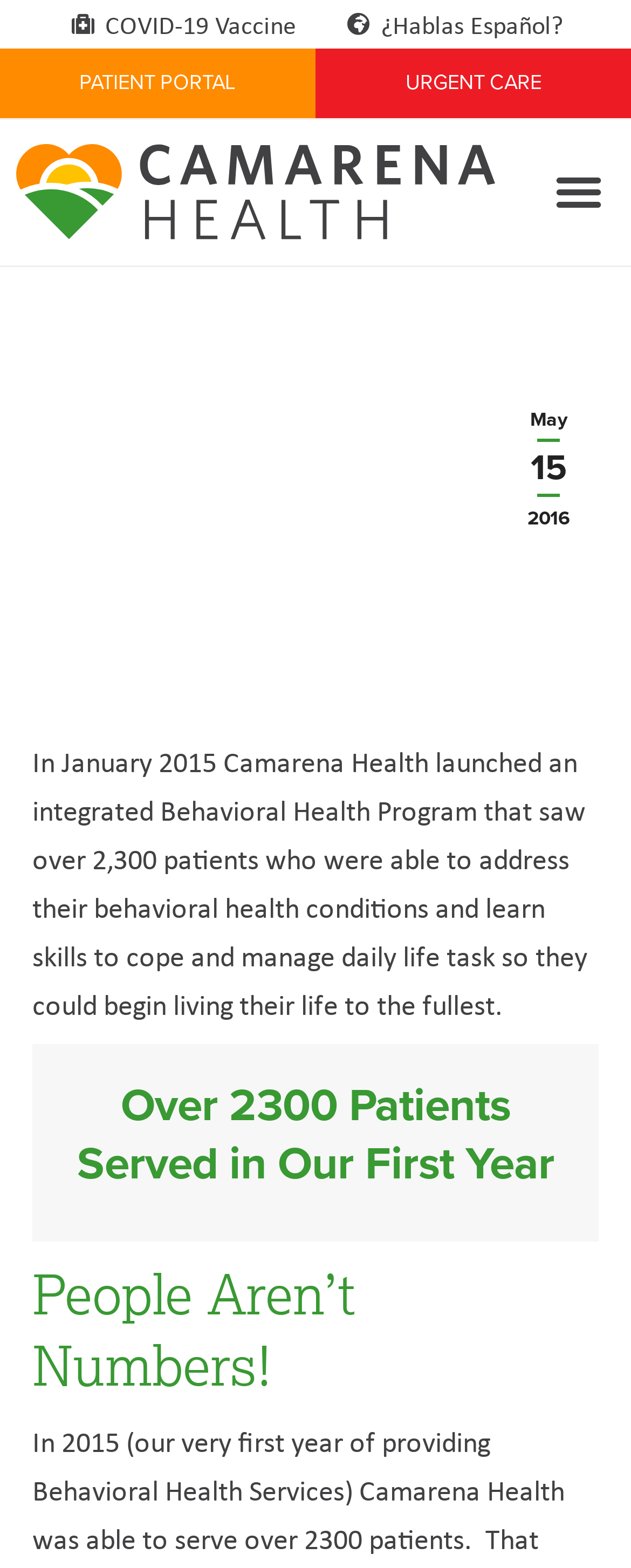What is the name of the health program?
From the details in the image, provide a complete and detailed answer to the question.

I inferred this answer by reading the static text element that describes the program, which states 'In January 2015 Camarena Health launched an integrated Behavioral Health Program...'.